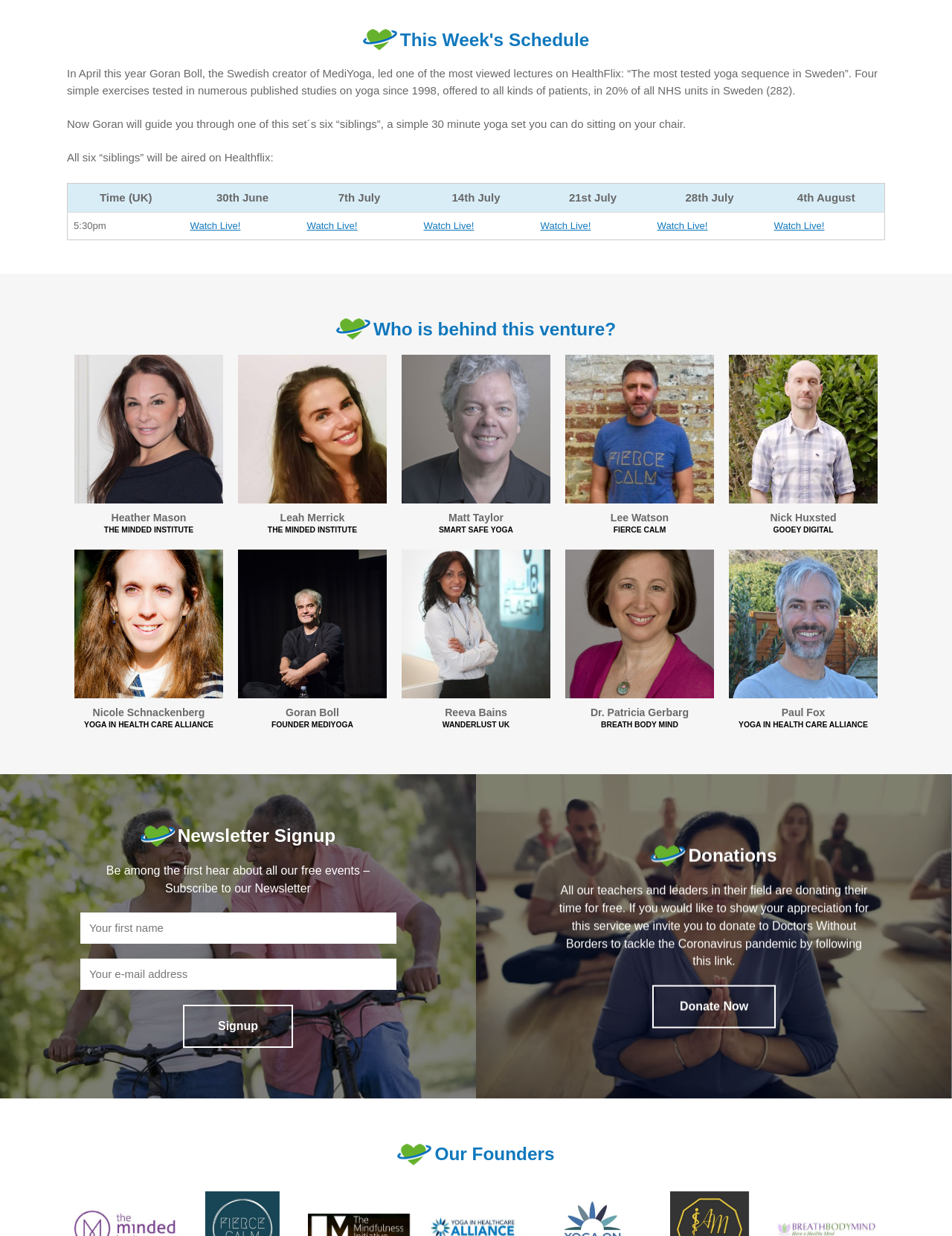Identify the bounding box coordinates of the element to click to follow this instruction: 'Enter your first name'. Ensure the coordinates are four float values between 0 and 1, provided as [left, top, right, bottom].

[0.084, 0.738, 0.416, 0.764]